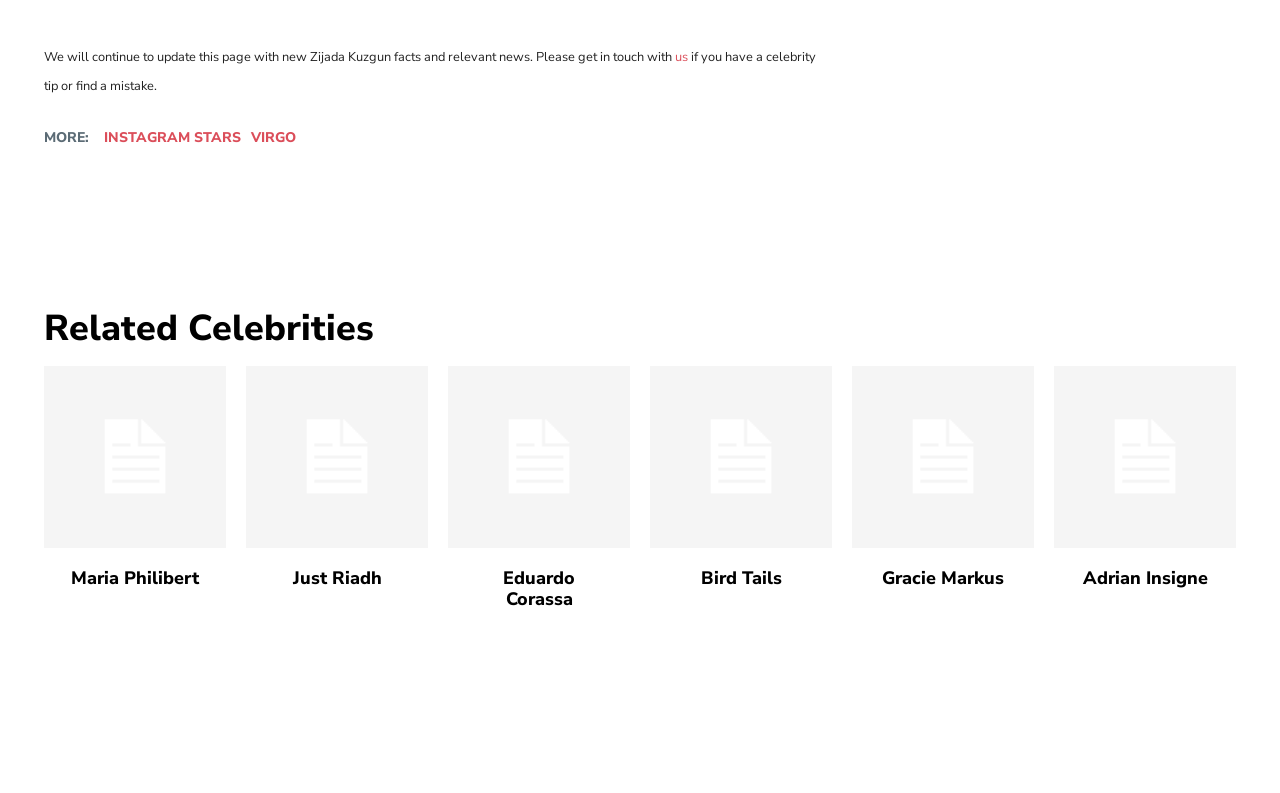Locate the UI element described by Adrian Insigne in the provided webpage screenshot. Return the bounding box coordinates in the format (top-left x, top-left y, bottom-right x, bottom-right y), ensuring all values are between 0 and 1.

[0.846, 0.713, 0.943, 0.744]